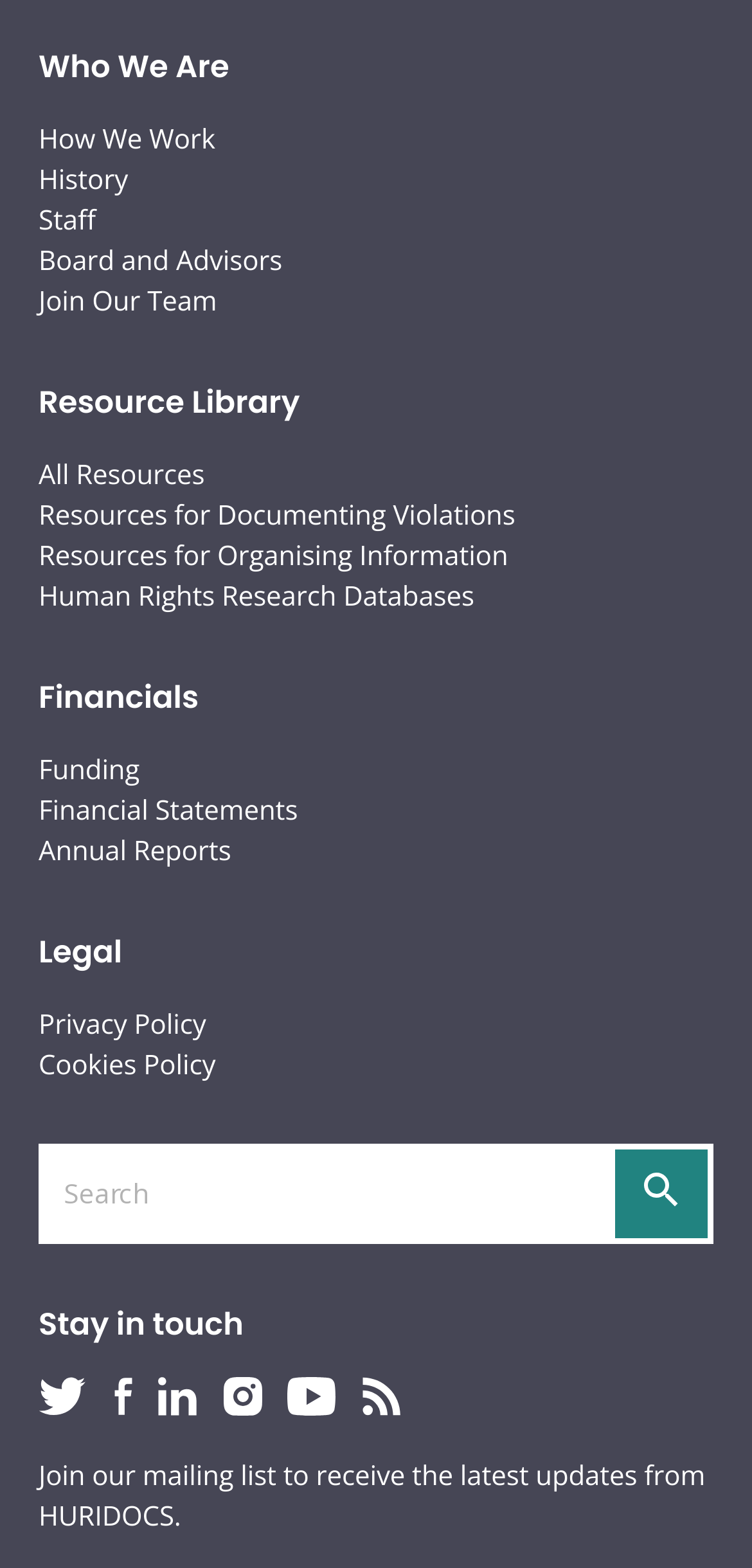Highlight the bounding box coordinates of the region I should click on to meet the following instruction: "Click on 'How We Work'".

[0.051, 0.078, 0.286, 0.104]